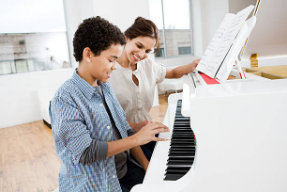What type of room is depicted?
Please provide a single word or phrase based on the screenshot.

Spacious and sunlit